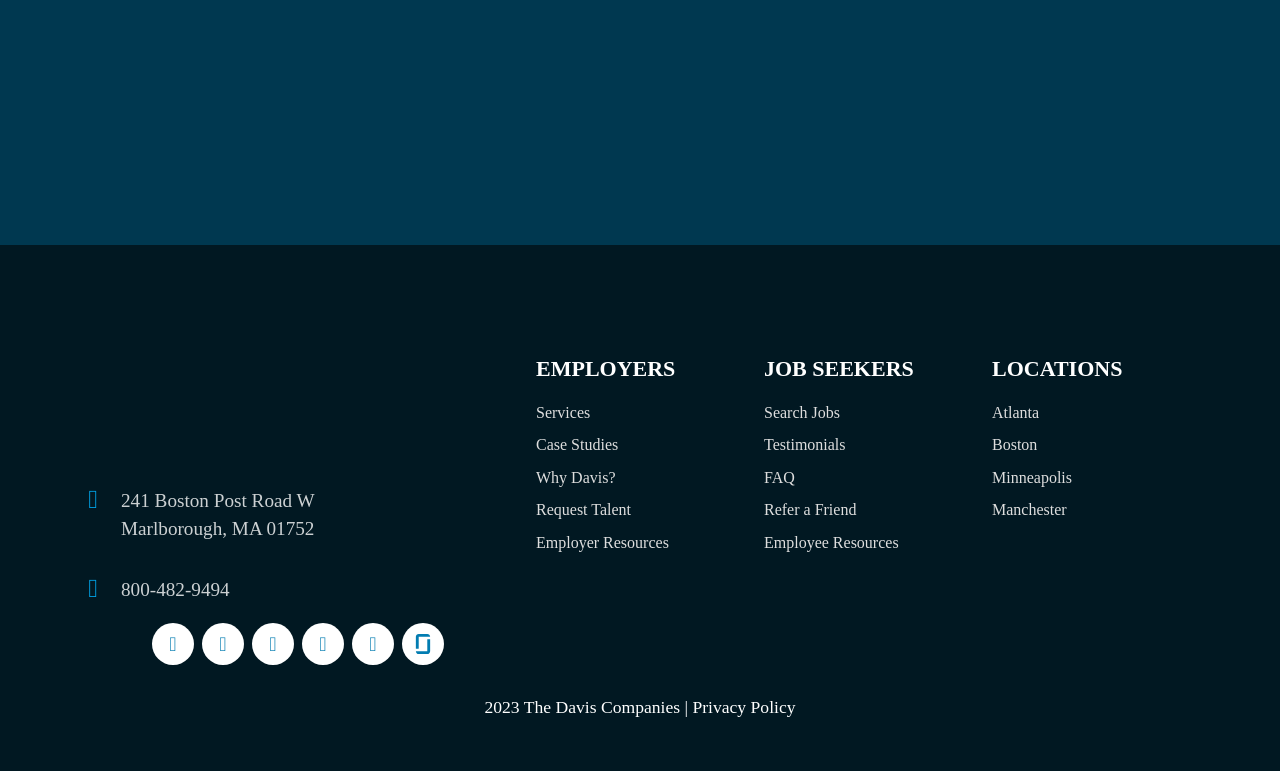What is the copyright year of the webpage?
Answer with a single word or phrase, using the screenshot for reference.

2023